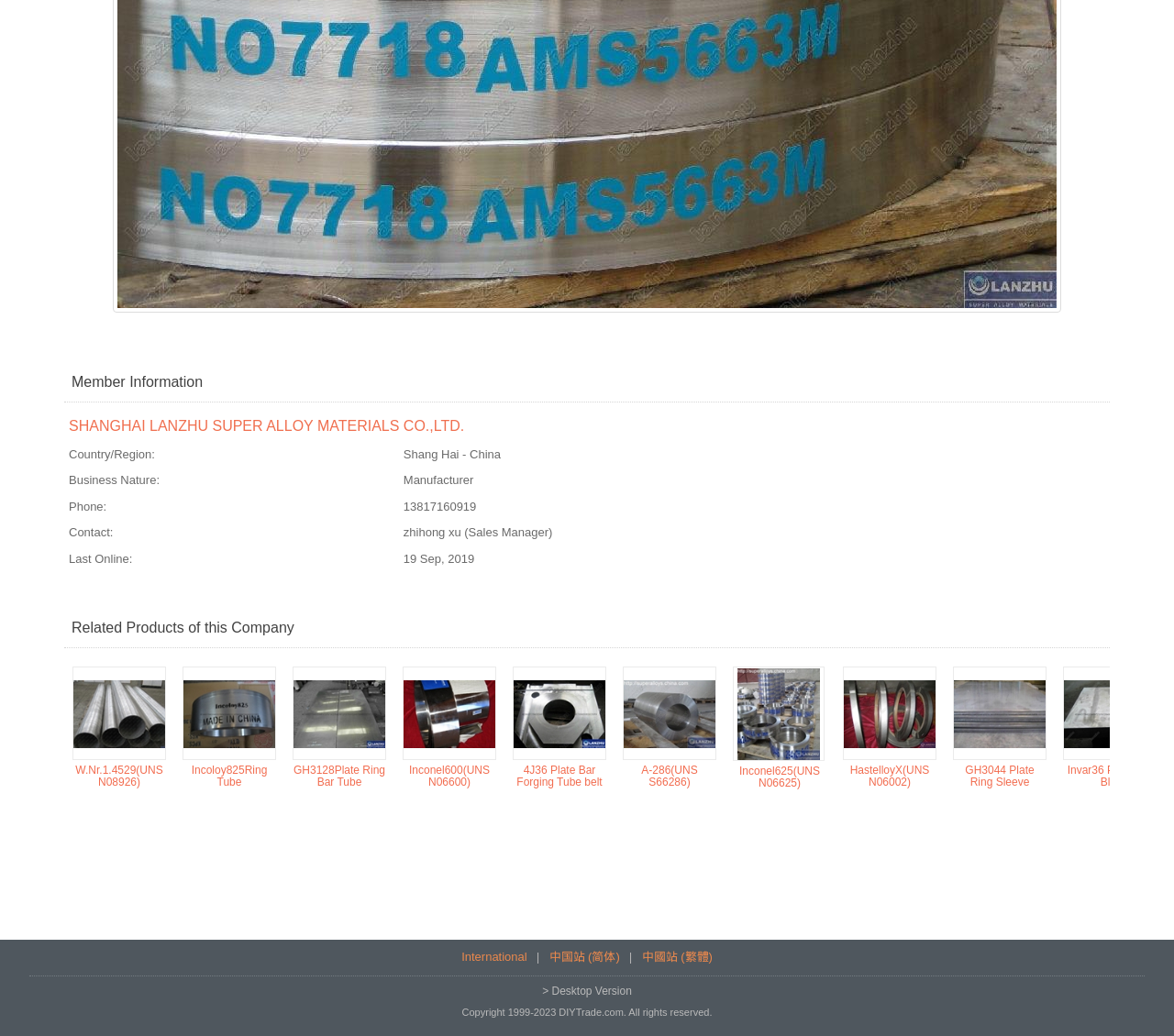Locate the bounding box coordinates of the item that should be clicked to fulfill the instruction: "Switch to international site".

[0.388, 0.917, 0.454, 0.93]